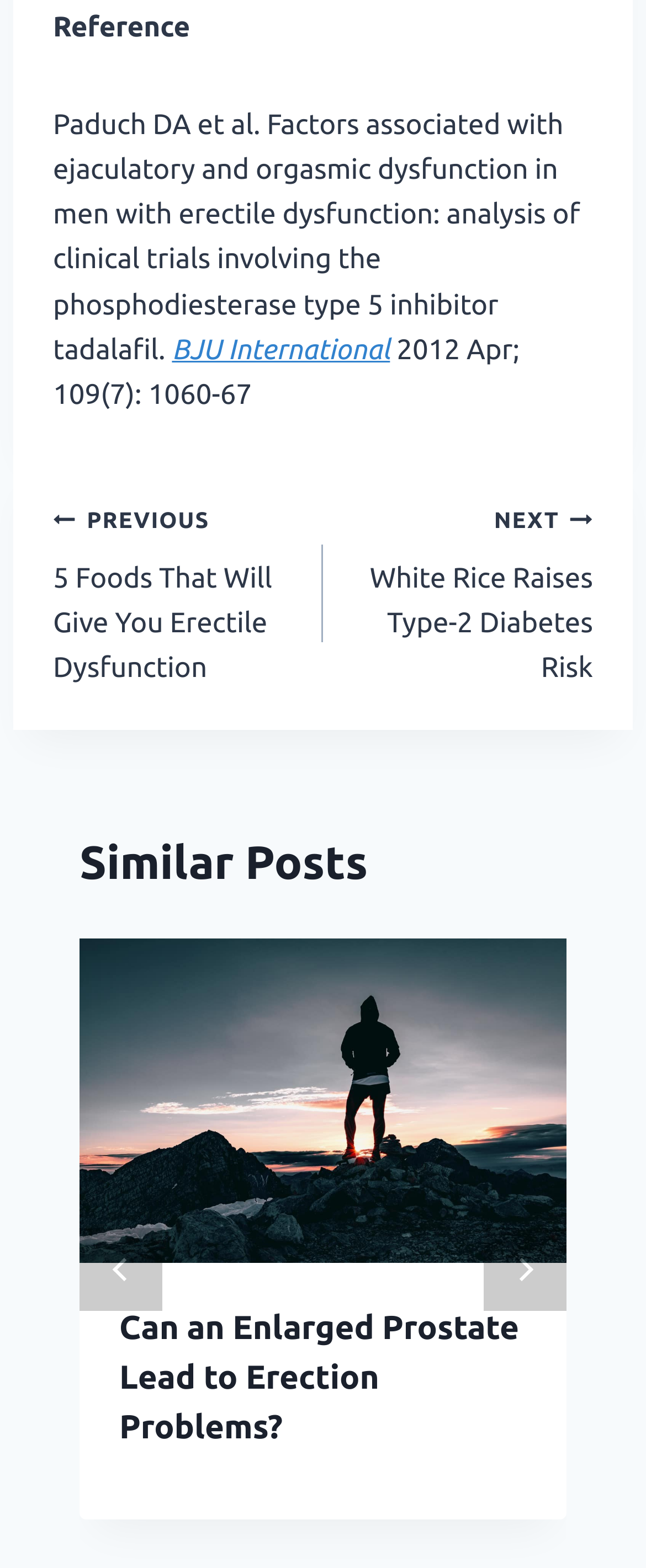Examine the screenshot and answer the question in as much detail as possible: How many navigation links are there?

There are two navigation links: 'PREVIOUS 5 Foods That Will Give You Erectile Dysfunction' and 'NEXT White Rice Raises Type-2 Diabetes Risk'. These links are located in the 'Post navigation' section.